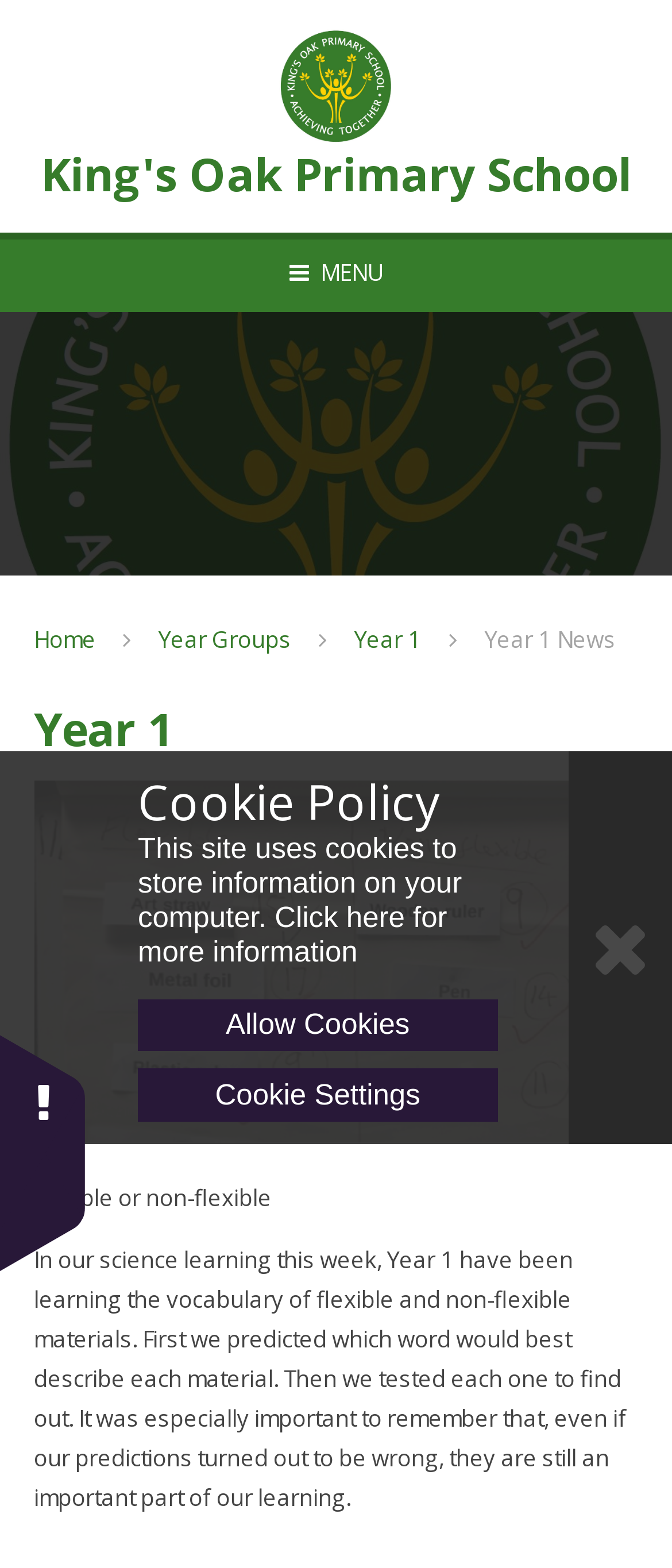Determine the bounding box coordinates of the clickable area required to perform the following instruction: "Click the Year 1 News link". The coordinates should be represented as four float numbers between 0 and 1: [left, top, right, bottom].

[0.722, 0.398, 0.917, 0.418]